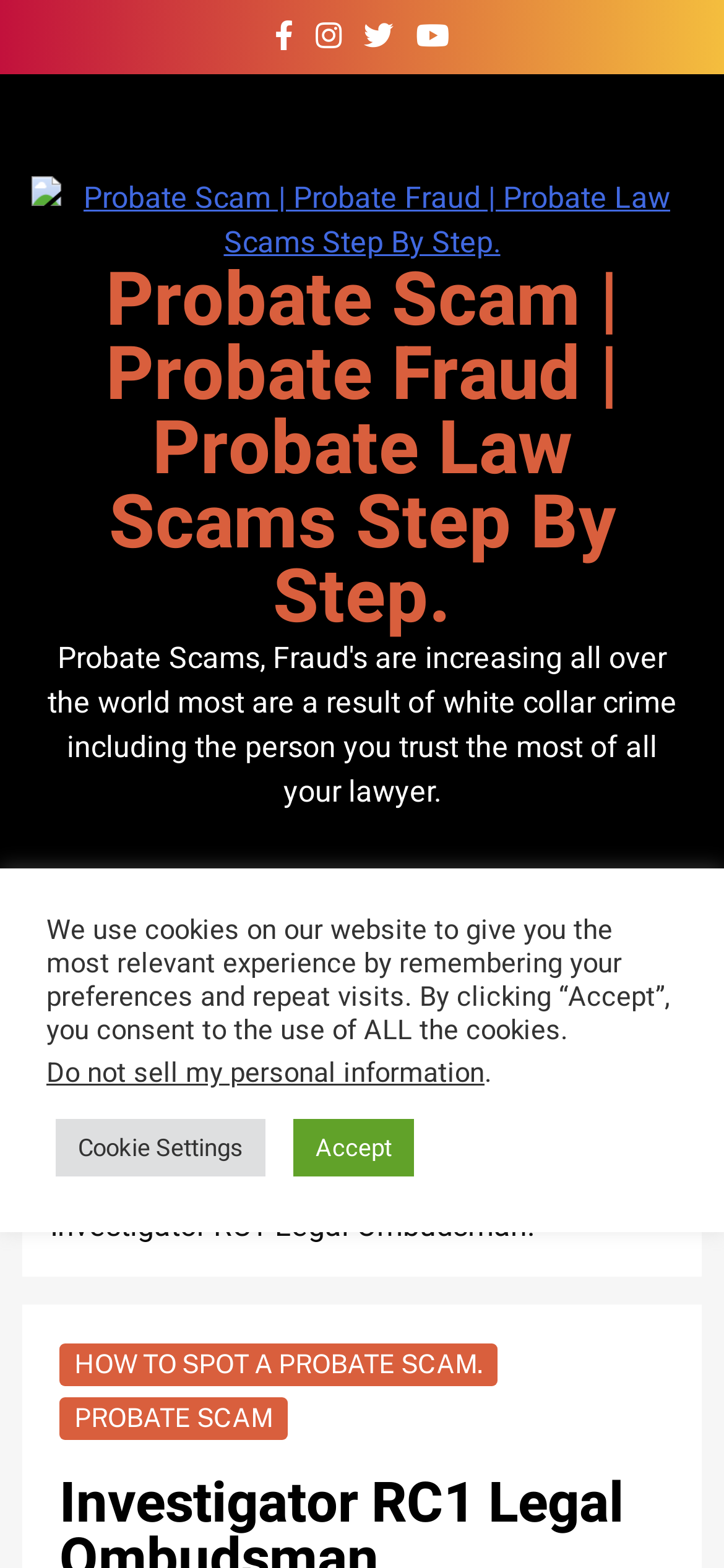What is the topic of the webpage?
Please utilize the information in the image to give a detailed response to the question.

The topic of the webpage can be inferred from the title and the links present on the webpage, which all relate to probate scams, fraud, and law scams.